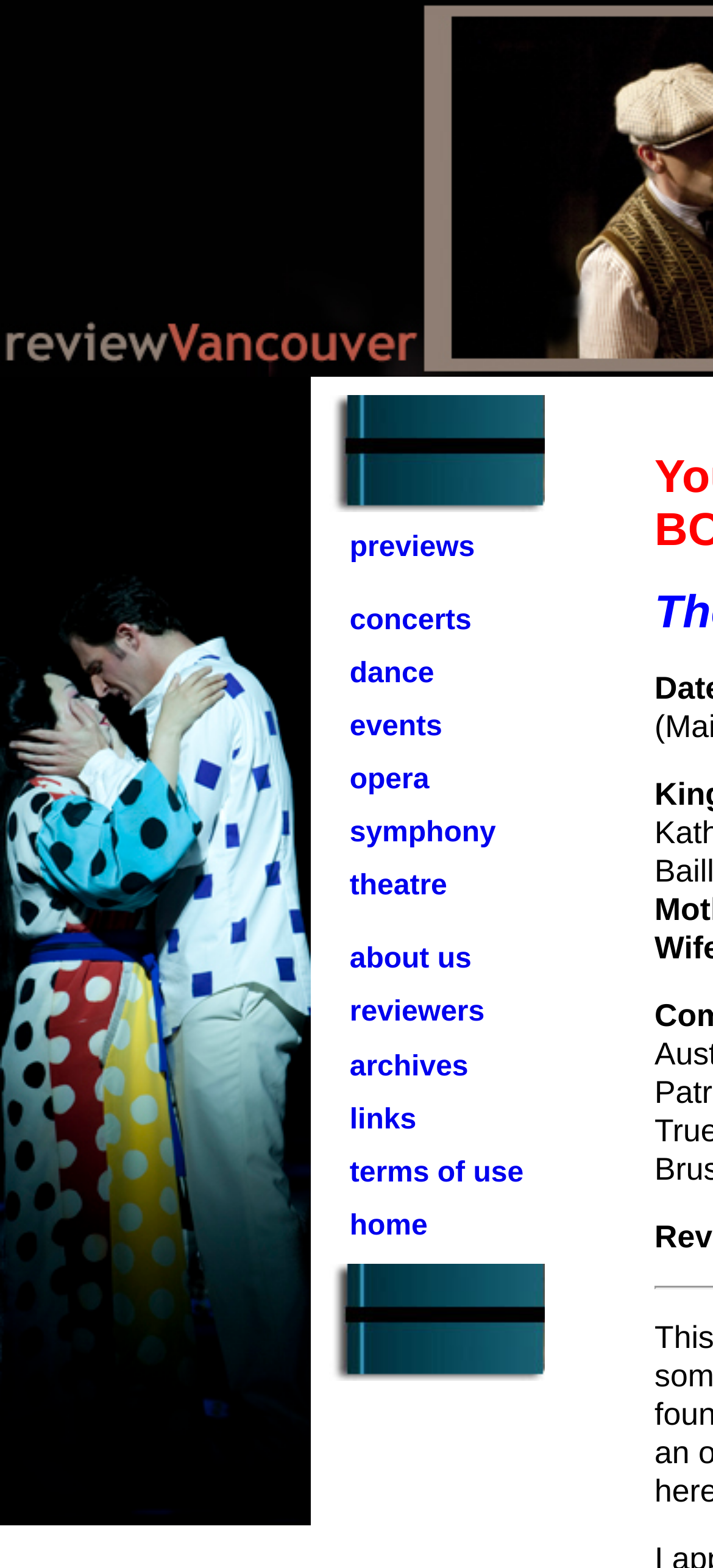Please indicate the bounding box coordinates for the clickable area to complete the following task: "view concerts". The coordinates should be specified as four float numbers between 0 and 1, i.e., [left, top, right, bottom].

[0.49, 0.386, 0.661, 0.406]